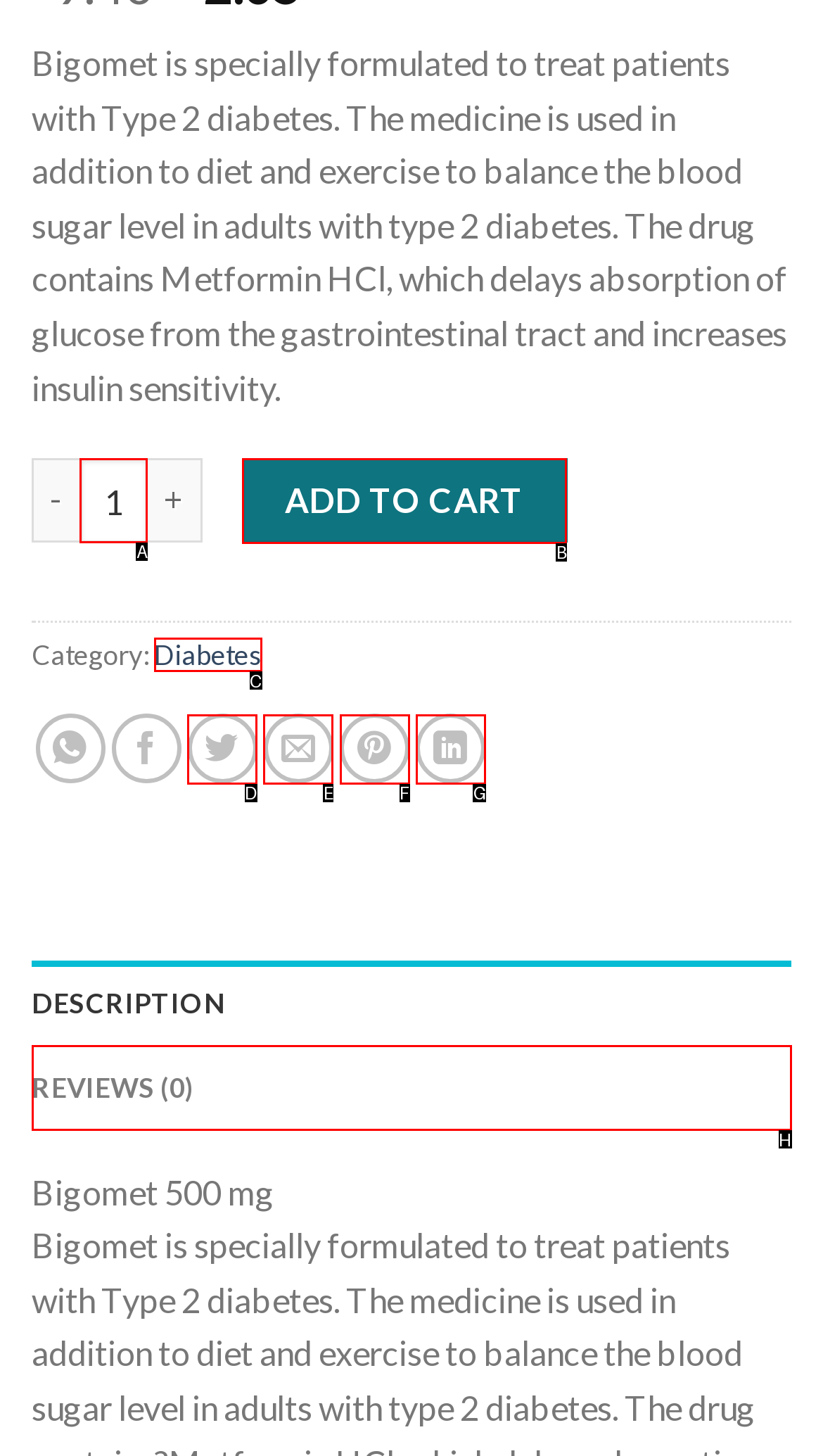Select the HTML element that matches the description: Reviews (0). Provide the letter of the chosen option as your answer.

H